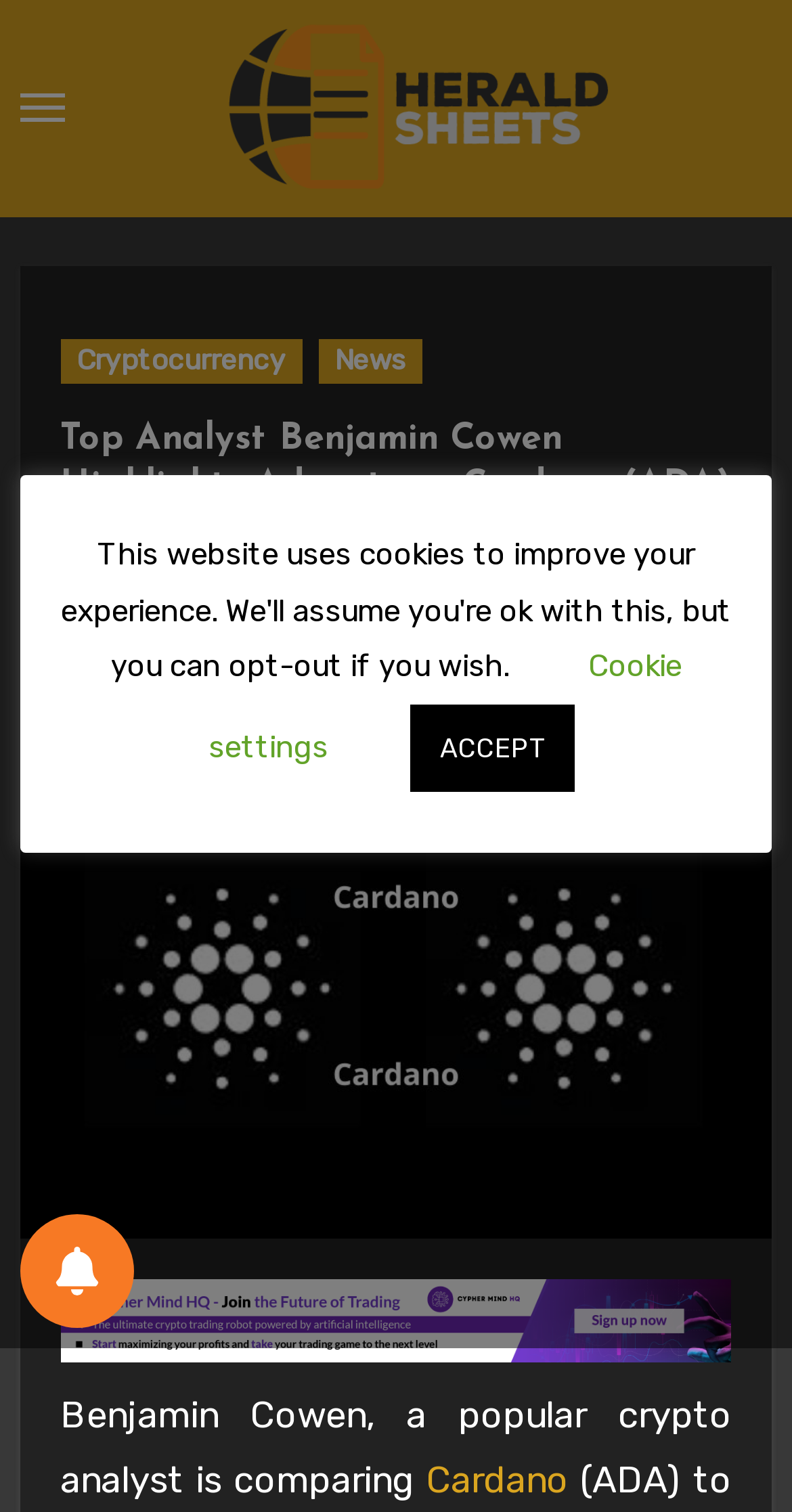Provide the bounding box coordinates of the section that needs to be clicked to accomplish the following instruction: "Read the article about Top Analyst Benjamin Cowen."

[0.076, 0.278, 0.922, 0.397]